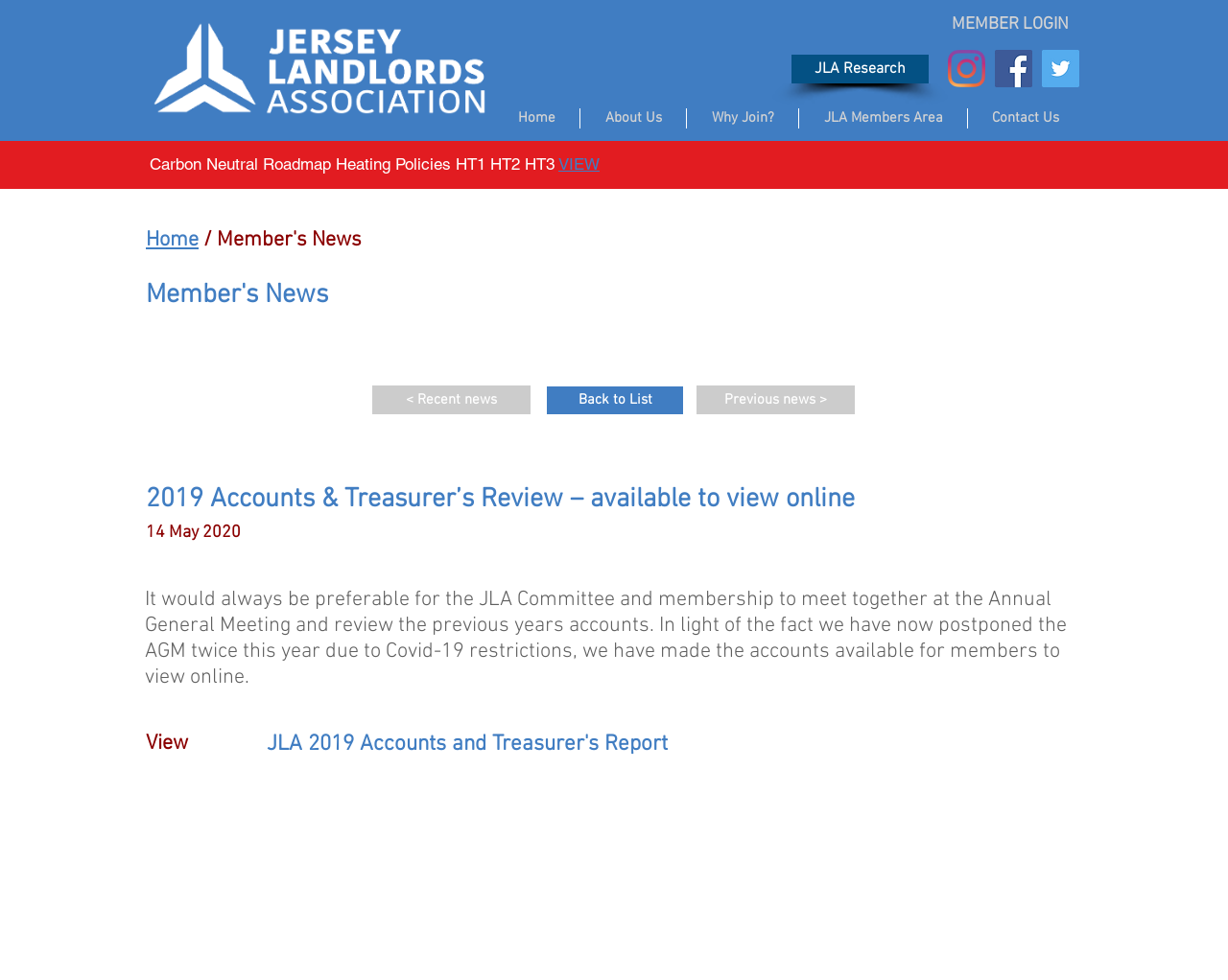Bounding box coordinates should be provided in the format (top-left x, top-left y, bottom-right x, bottom-right y) with all values between 0 and 1. Identify the bounding box for this UI element: Back to List

[0.445, 0.394, 0.556, 0.423]